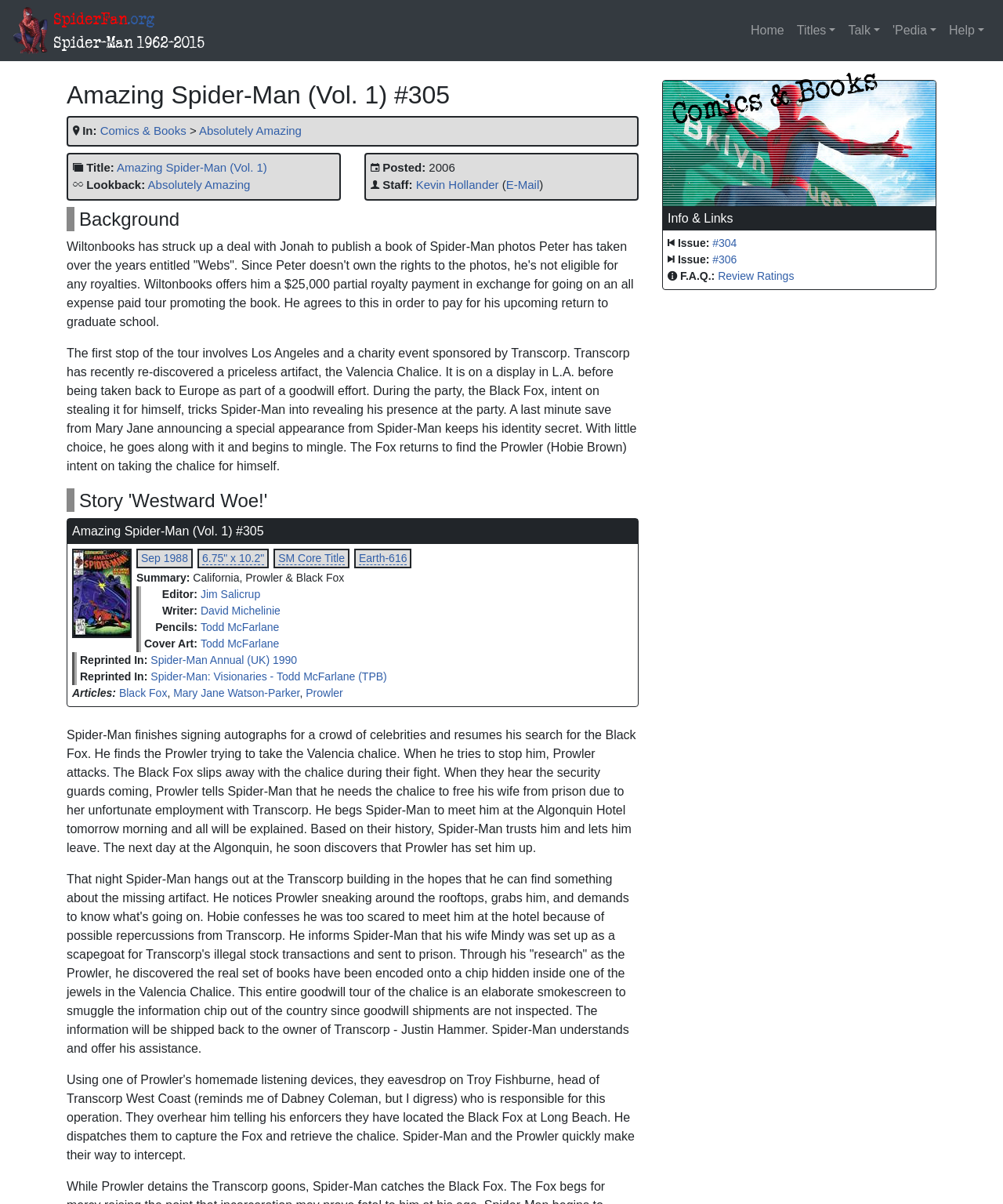Please identify the bounding box coordinates of the clickable element to fulfill the following instruction: "Click on the 'Home' link". The coordinates should be four float numbers between 0 and 1, i.e., [left, top, right, bottom].

[0.742, 0.012, 0.788, 0.038]